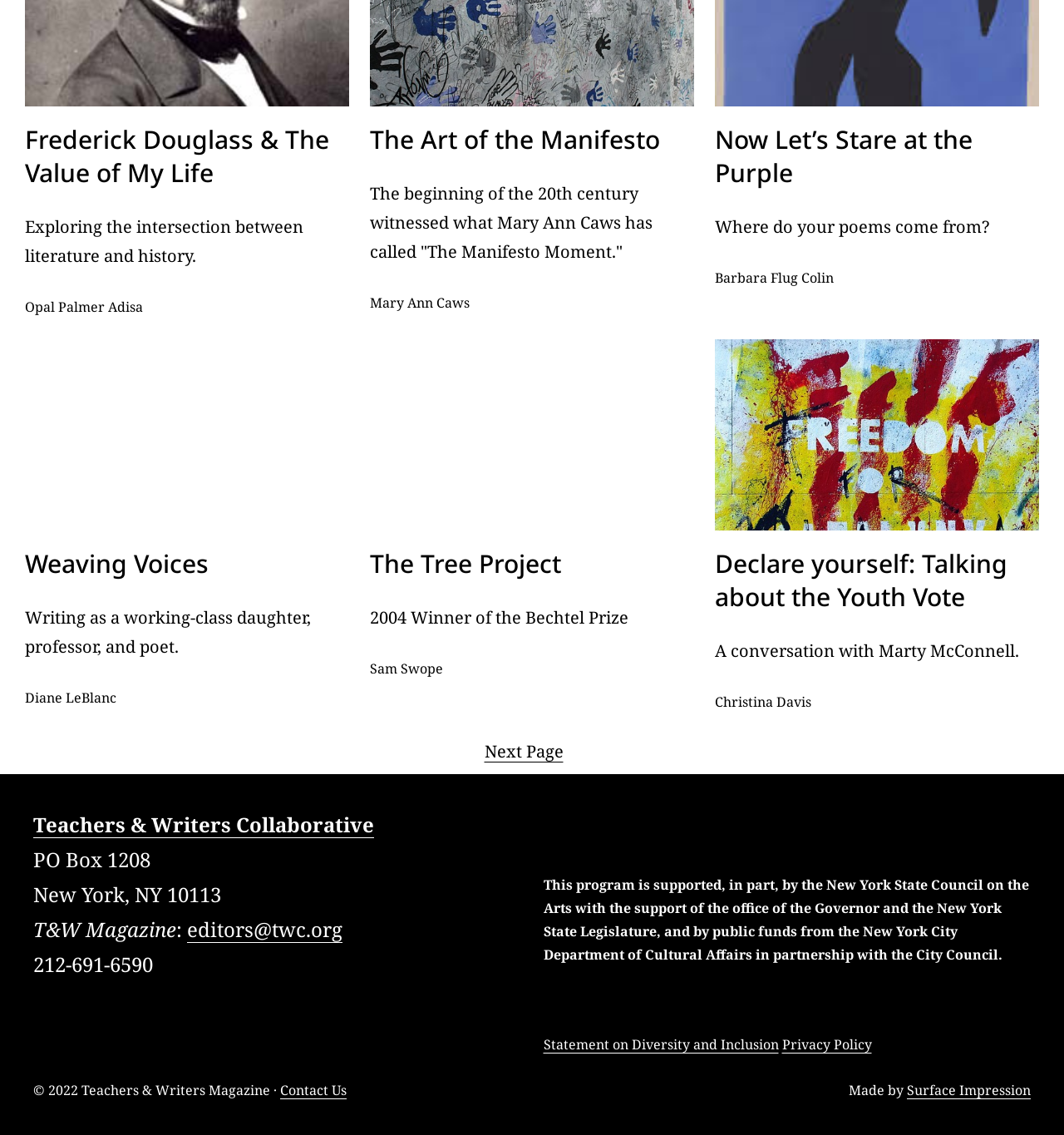Carefully examine the image and provide an in-depth answer to the question: Who is the author of the second article?

I found the author of the second article by looking at the StaticText element with the text 'Opal Palmer Adisa' which is located below the heading element with the text 'The Art of the Manifesto'.